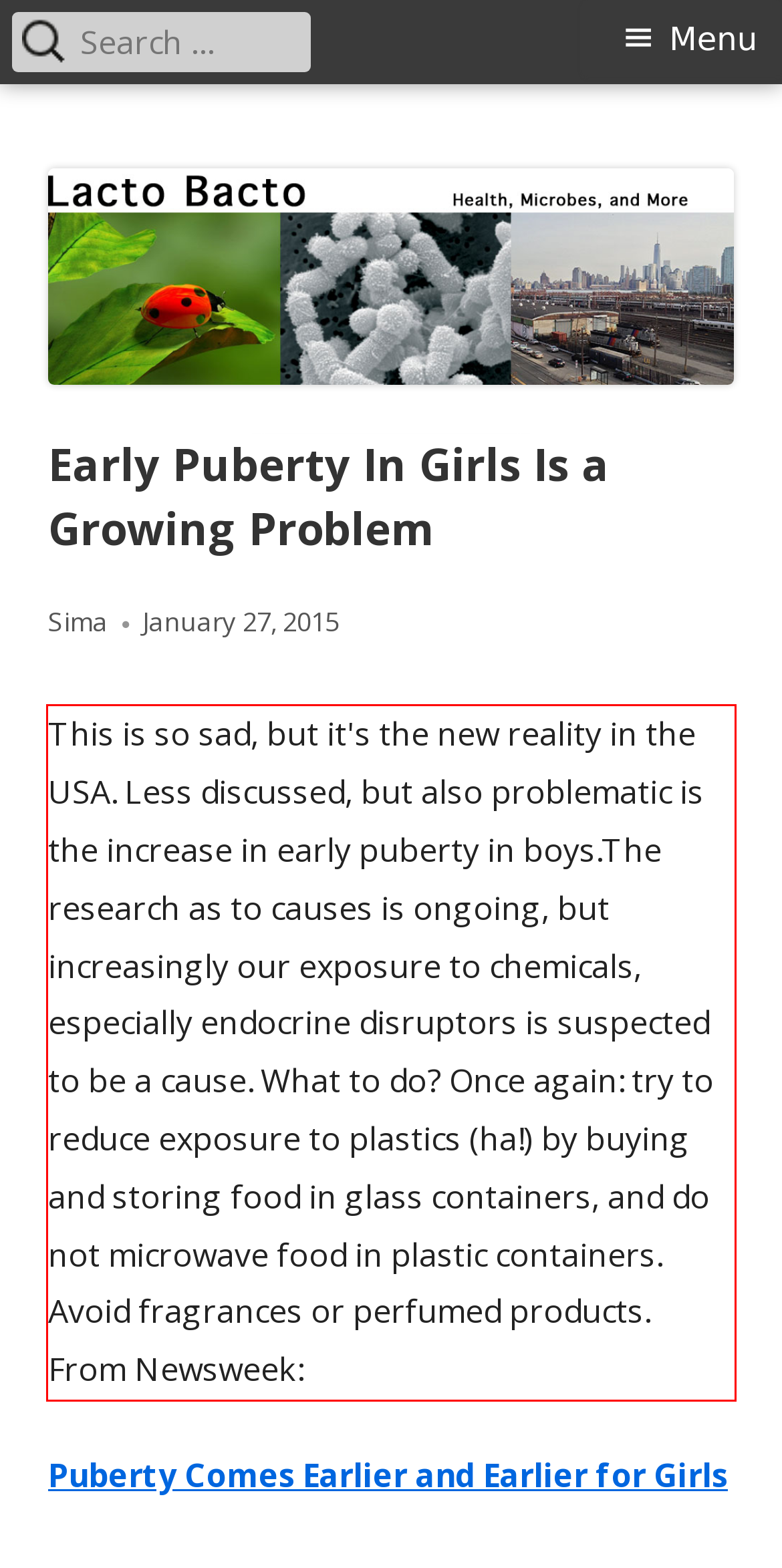View the screenshot of the webpage and identify the UI element surrounded by a red bounding box. Extract the text contained within this red bounding box.

This is so sad, but it's the new reality in the USA. Less discussed, but also problematic is the increase in early puberty in boys.The research as to causes is ongoing, but increasingly our exposure to chemicals, especially endocrine disruptors is suspected to be a cause. What to do? Once again: try to reduce exposure to plastics (ha!) by buying and storing food in glass containers, and do not microwave food in plastic containers. Avoid fragrances or perfumed products. From Newsweek: